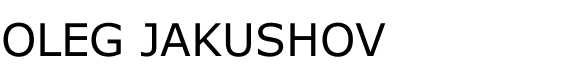Provide a short answer to the following question with just one word or phrase: What is the likely field of Oleg Jakushov?

Music or artistic